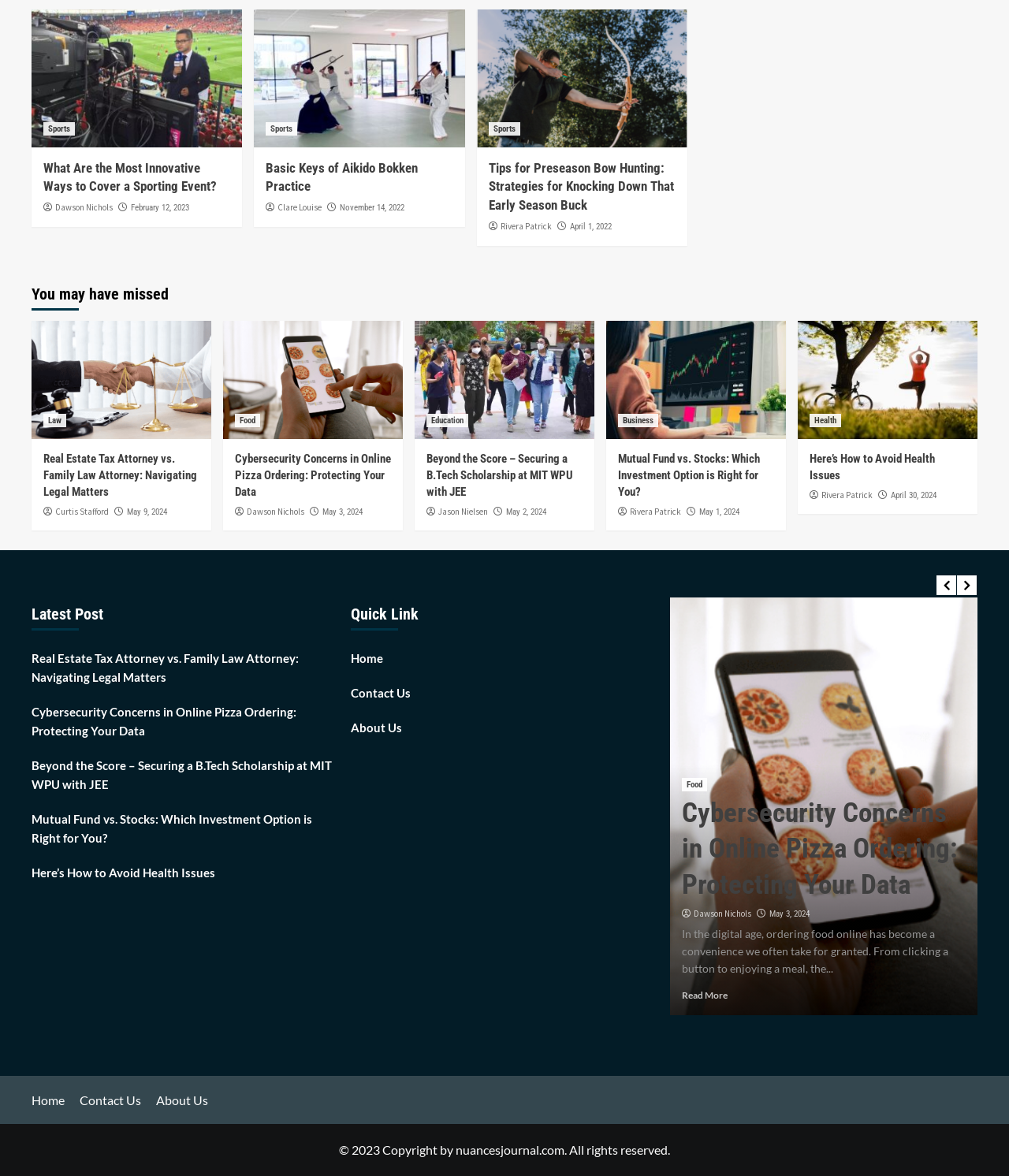Use a single word or phrase to answer the question:
What is the title of the section below the latest posts?

Quick Link